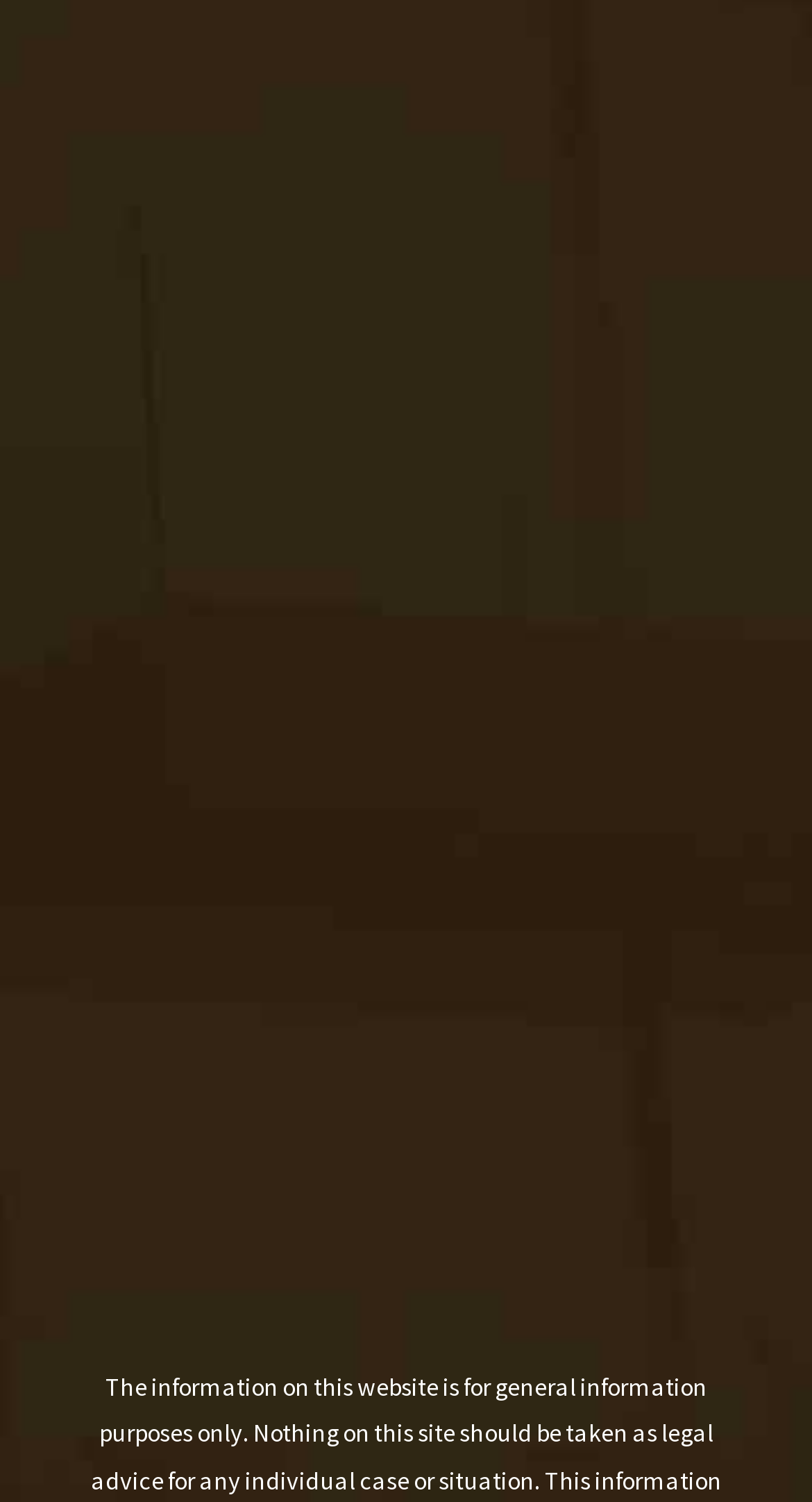Given the description of the UI element: "name="et_pb_contact_email_0" placeholder="Email Address"", predict the bounding box coordinates in the form of [left, top, right, bottom], with each value being a float between 0 and 1.

[0.22, 0.186, 0.78, 0.265]